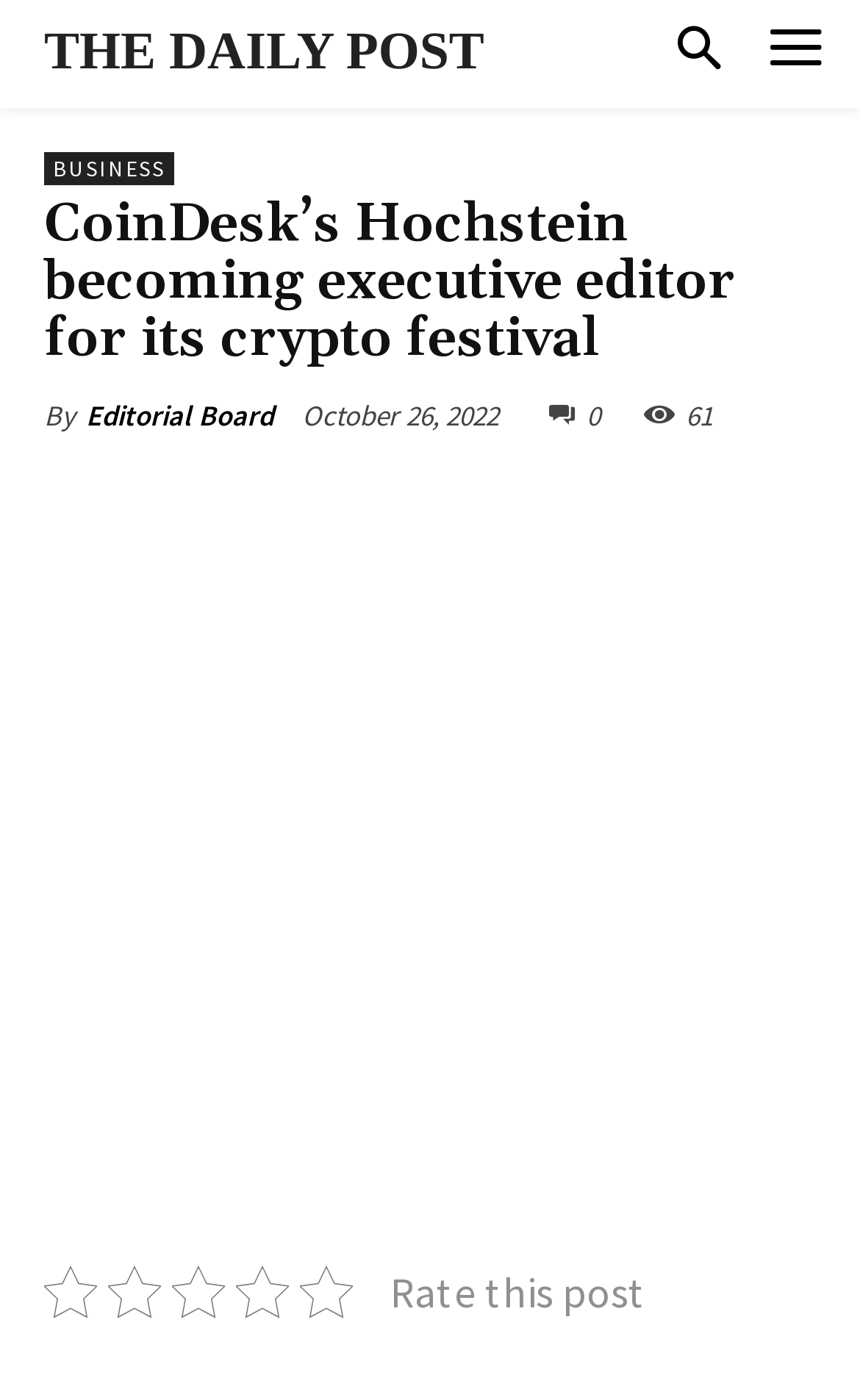What is the date of the article?
Please answer the question with as much detail as possible using the screenshot.

I found the date of the article by looking at the time element below the author's name, which displays the date 'October 26, 2022'.